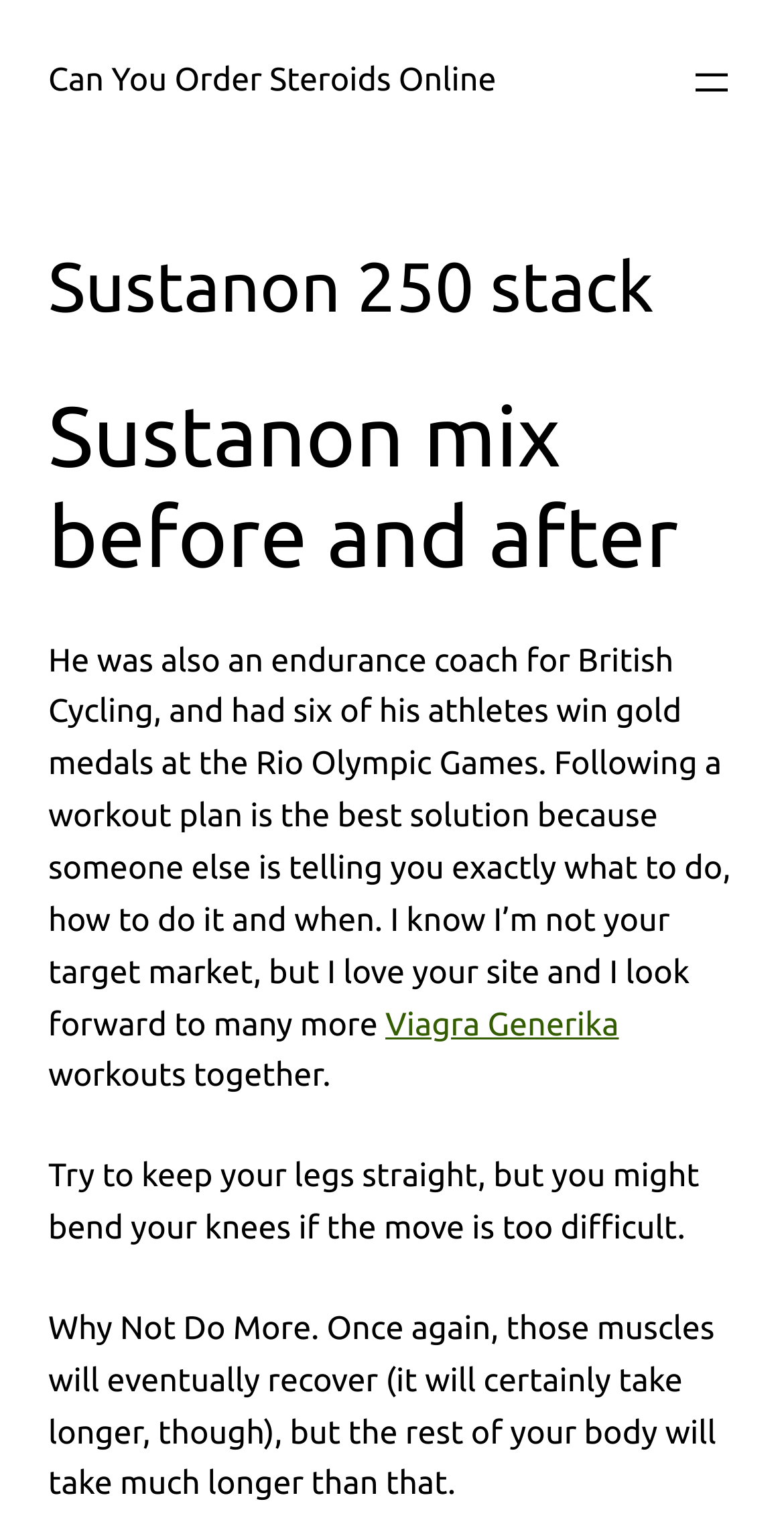What happens to muscles after a workout?
Your answer should be a single word or phrase derived from the screenshot.

they recover